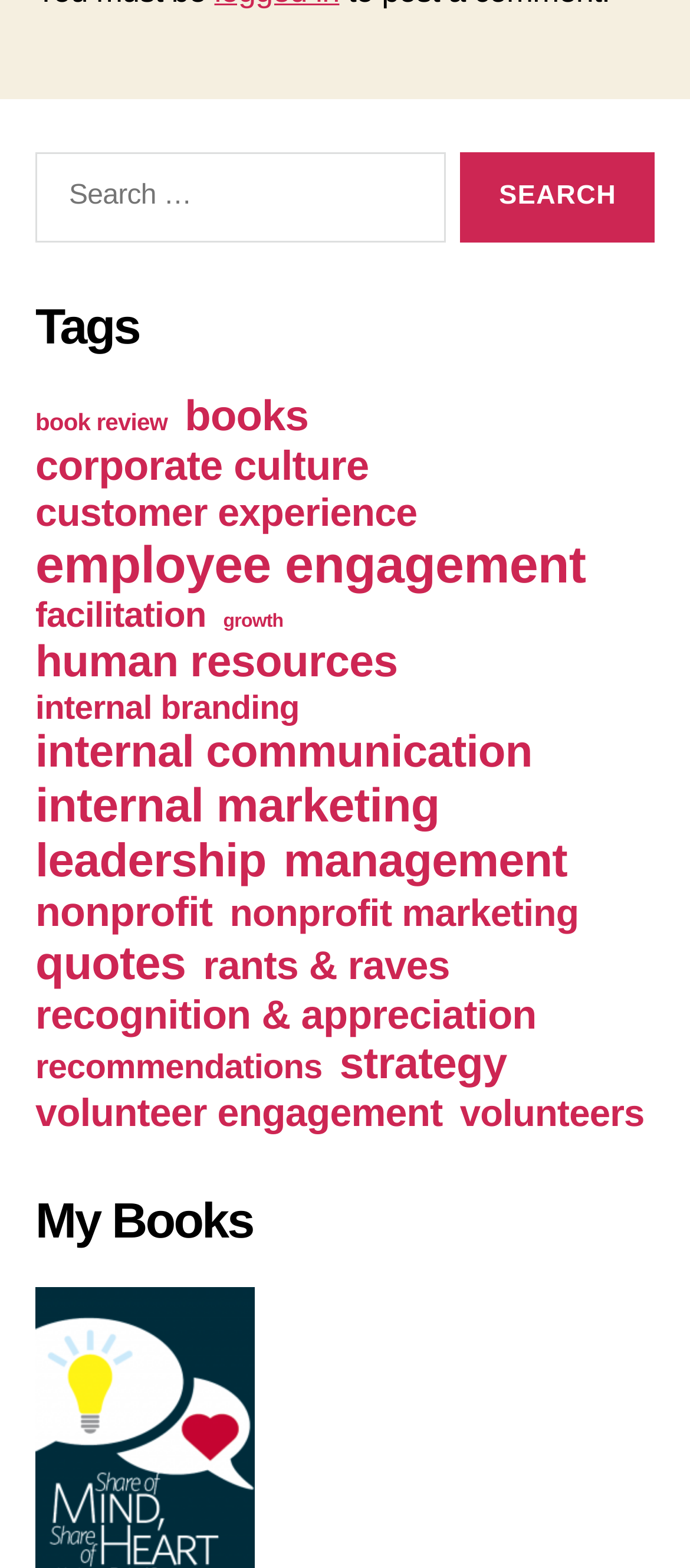Respond to the question with just a single word or phrase: 
How many items are in the 'quotes' tag?

152